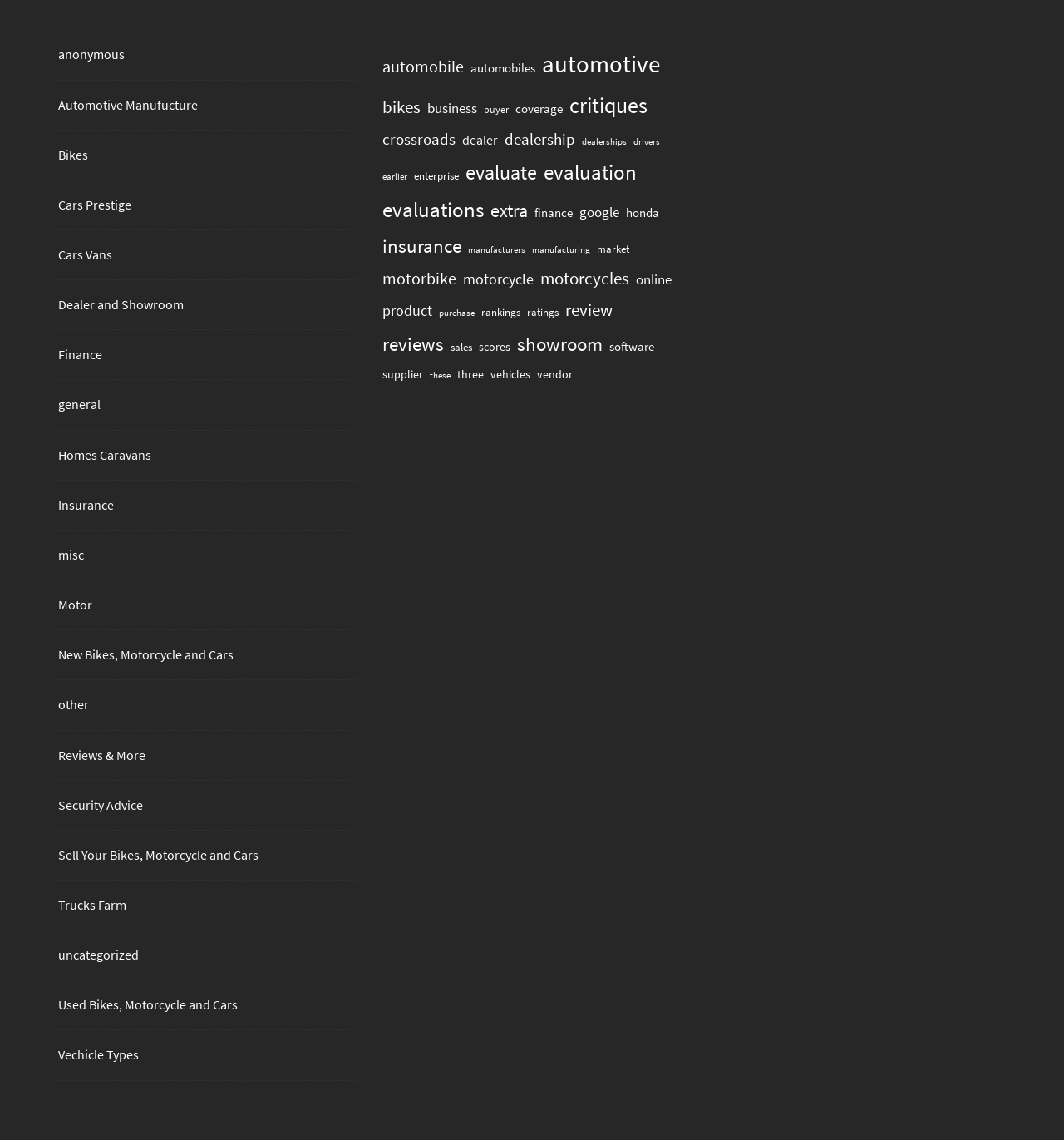Please locate the bounding box coordinates of the region I need to click to follow this instruction: "Visit 'Used Bikes, Motorcycle and Cars'".

[0.051, 0.871, 0.223, 0.892]